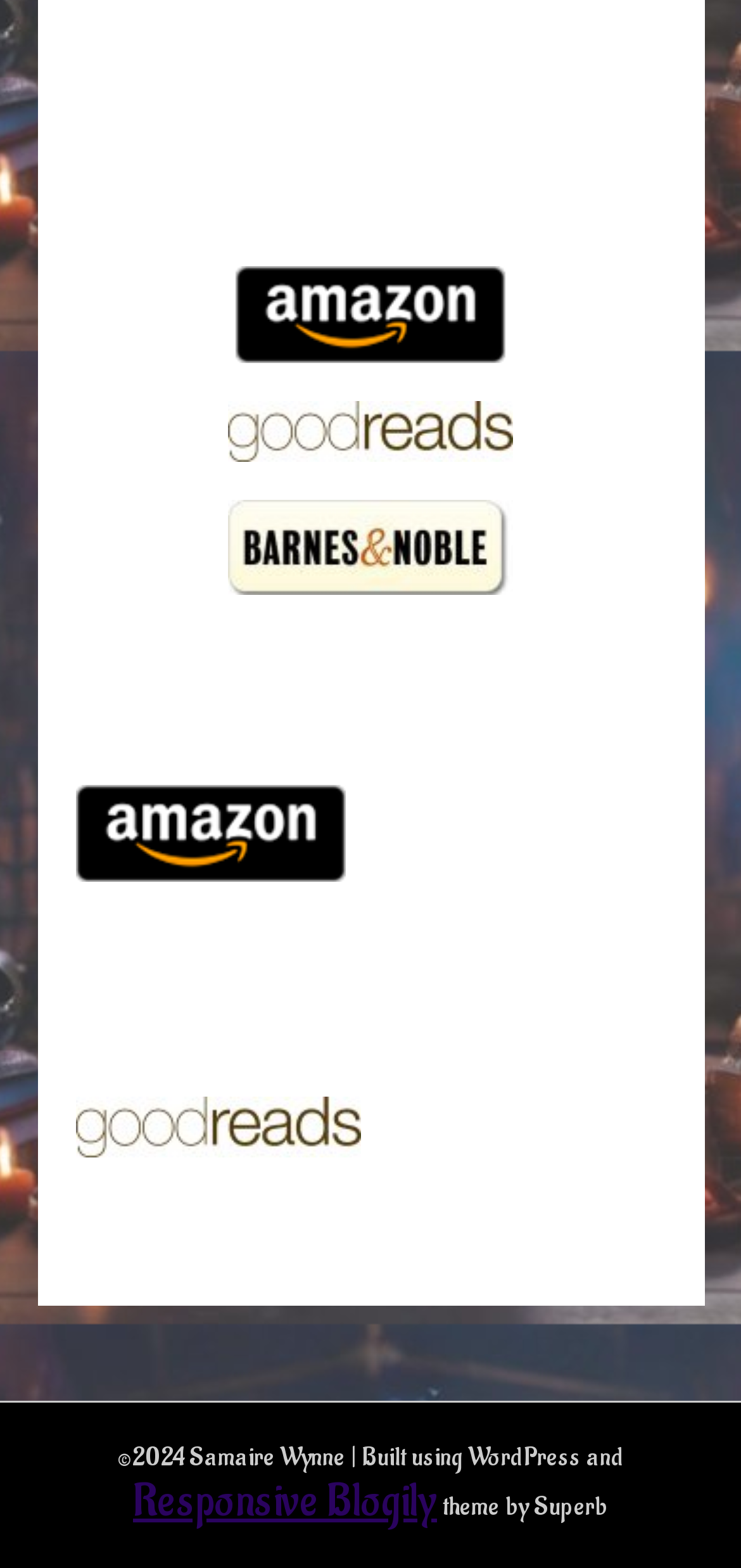What is the platform used to build the website?
Answer the question with a detailed explanation, including all necessary information.

I found the platform used to build the website by looking at the StaticText element with the text '| Built using WordPress and' at the bottom of the page, which suggests that WordPress was used to build the website.